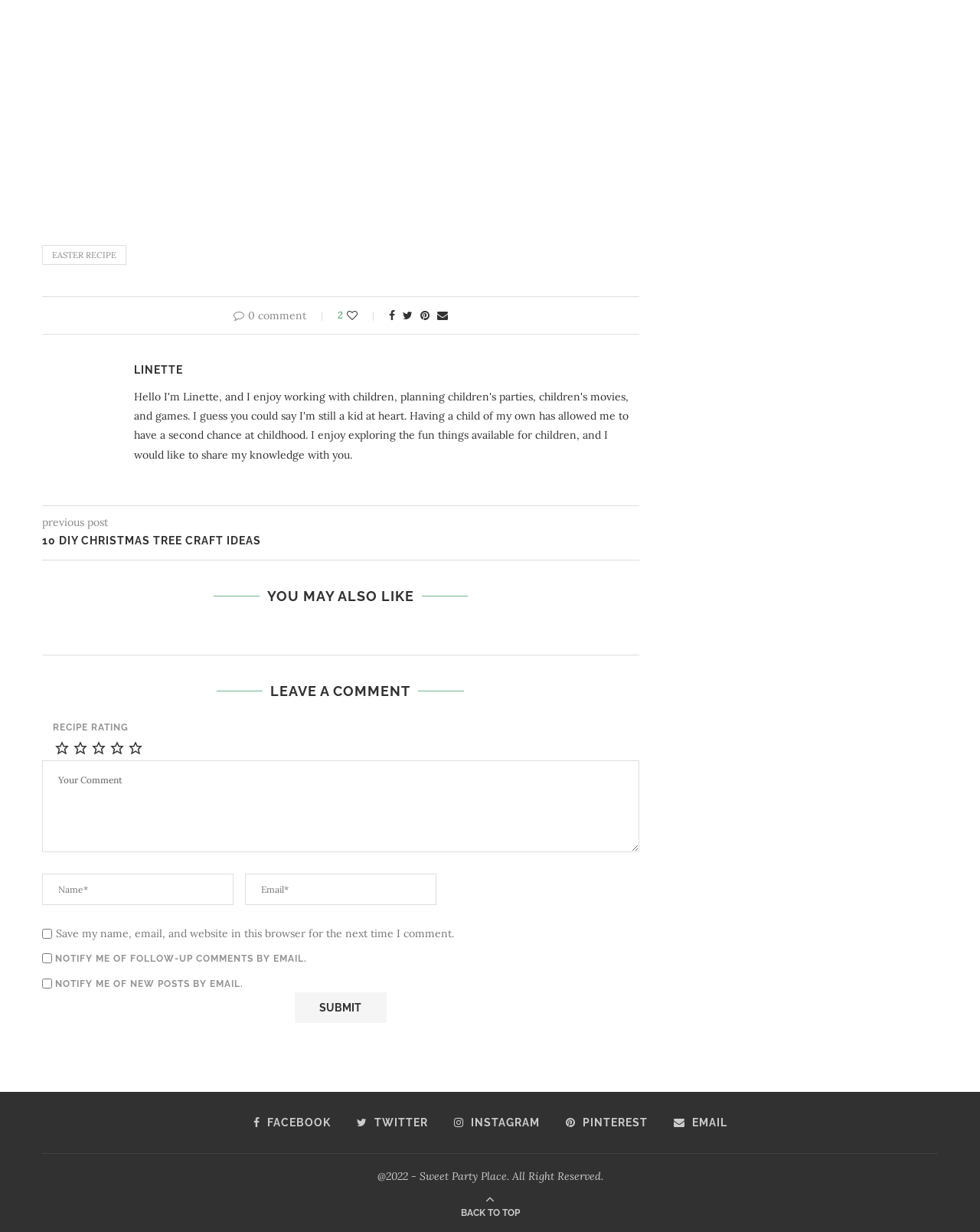Locate the bounding box coordinates of the element that should be clicked to fulfill the instruction: "Click on the 'EASTER RECIPE' link".

[0.043, 0.199, 0.129, 0.215]